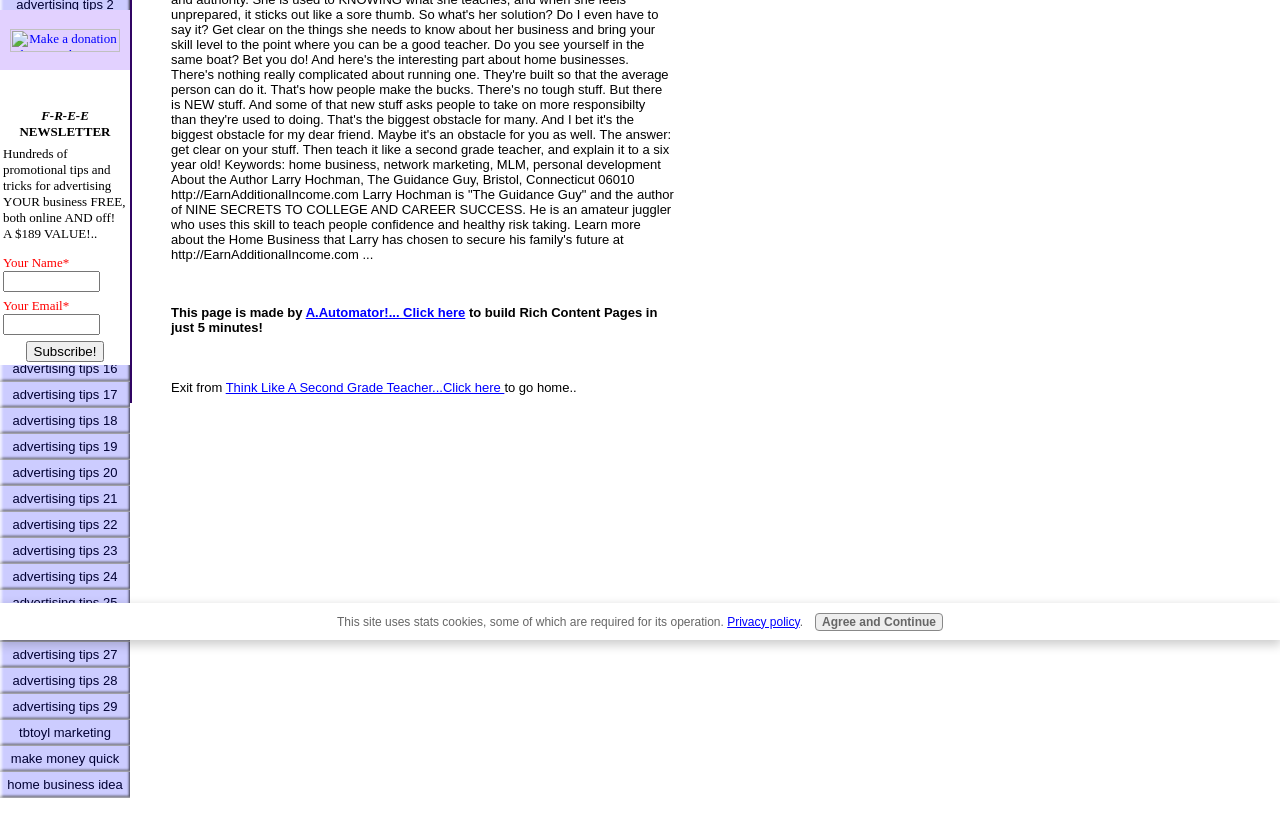Provide the bounding box coordinates, formatted as (top-left x, top-left y, bottom-right x, bottom-right y), with all values being floating point numbers between 0 and 1. Identify the bounding box of the UI element that matches the description: parent_node: Your Email* name="mitemail"

[0.002, 0.385, 0.078, 0.411]